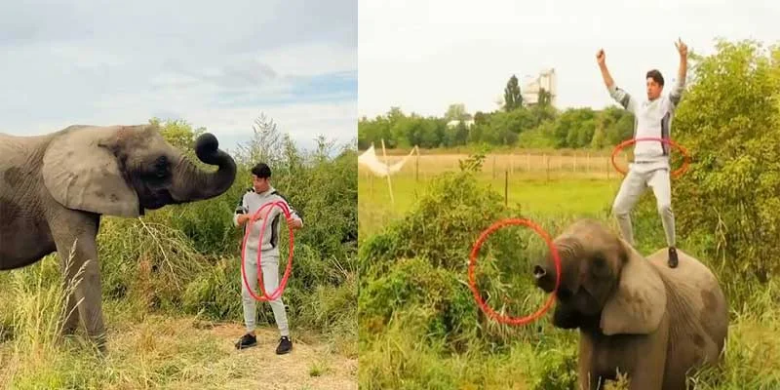How many hula hoops are visible in the image?
From the details in the image, provide a complete and detailed answer to the question.

In the image, one hula hoop is held by the man in front of the elephant, and another hula hoop is visible around the man's waist when he is standing on top of the elephant, making a total of two hula hoops visible in the image.